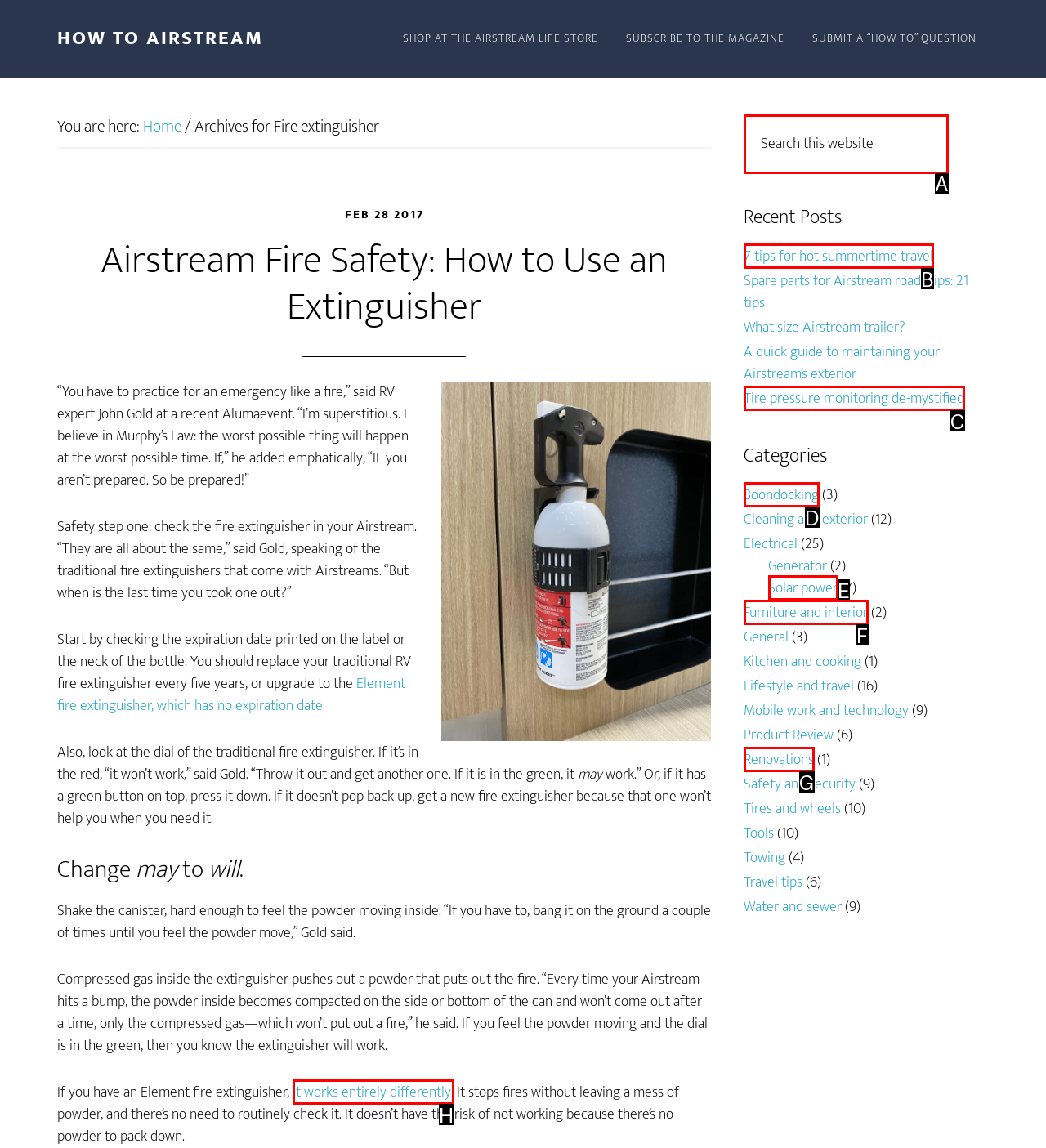Find the option that fits the given description: Black Pebbles For Landscaping
Answer with the letter representing the correct choice directly.

None